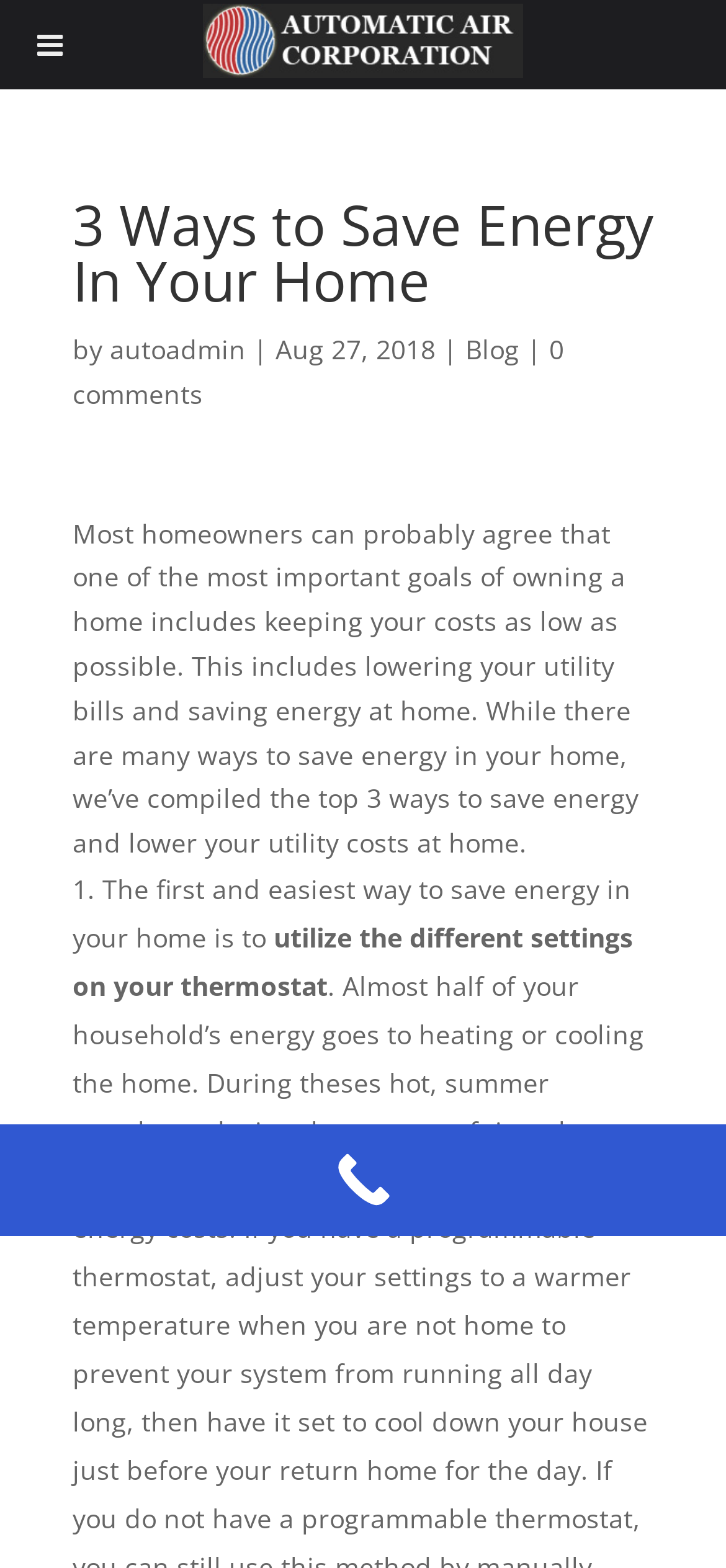What is the author of the blog post? Based on the screenshot, please respond with a single word or phrase.

autoadmin